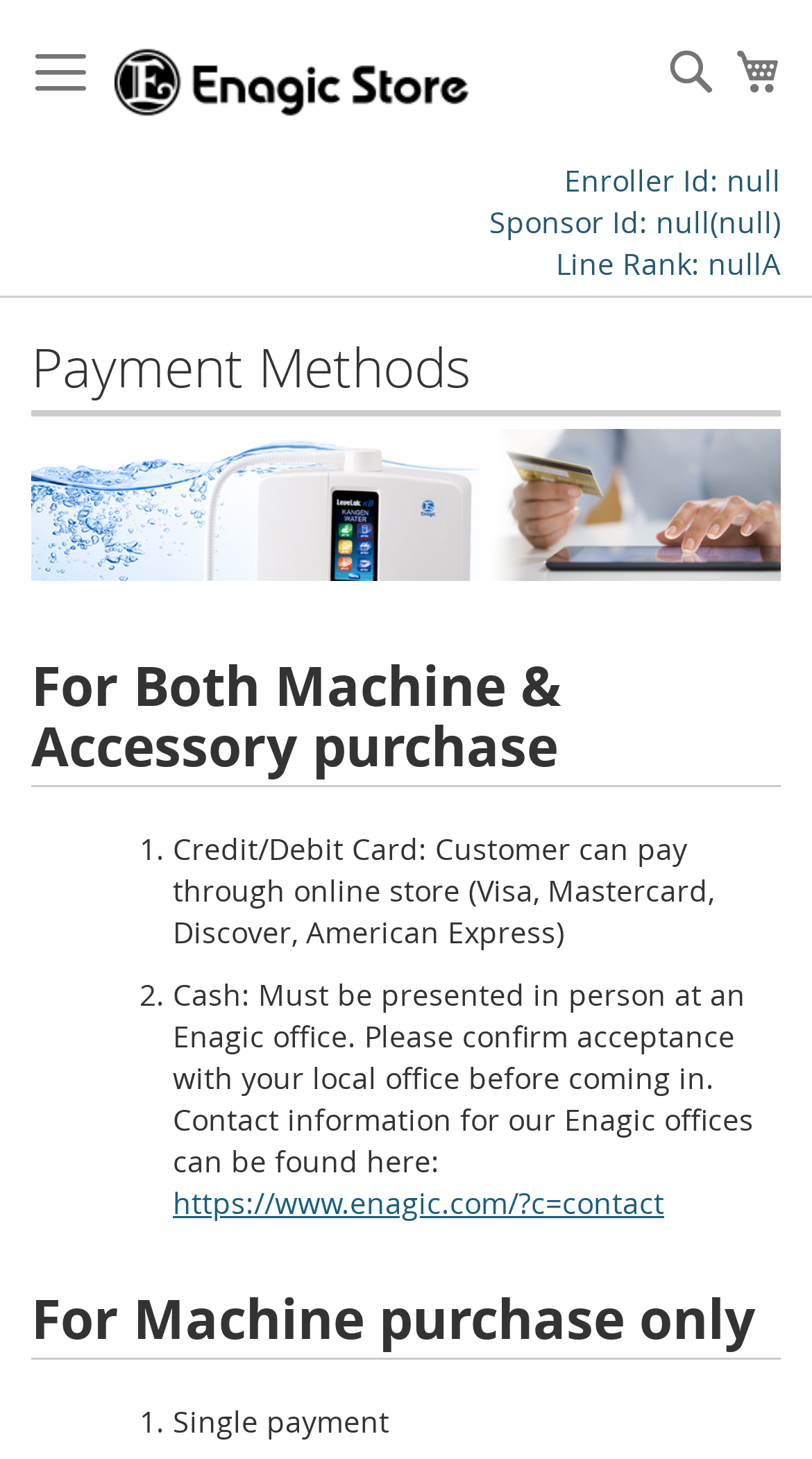Extract the bounding box coordinates for the UI element described as: "Seychelles".

None